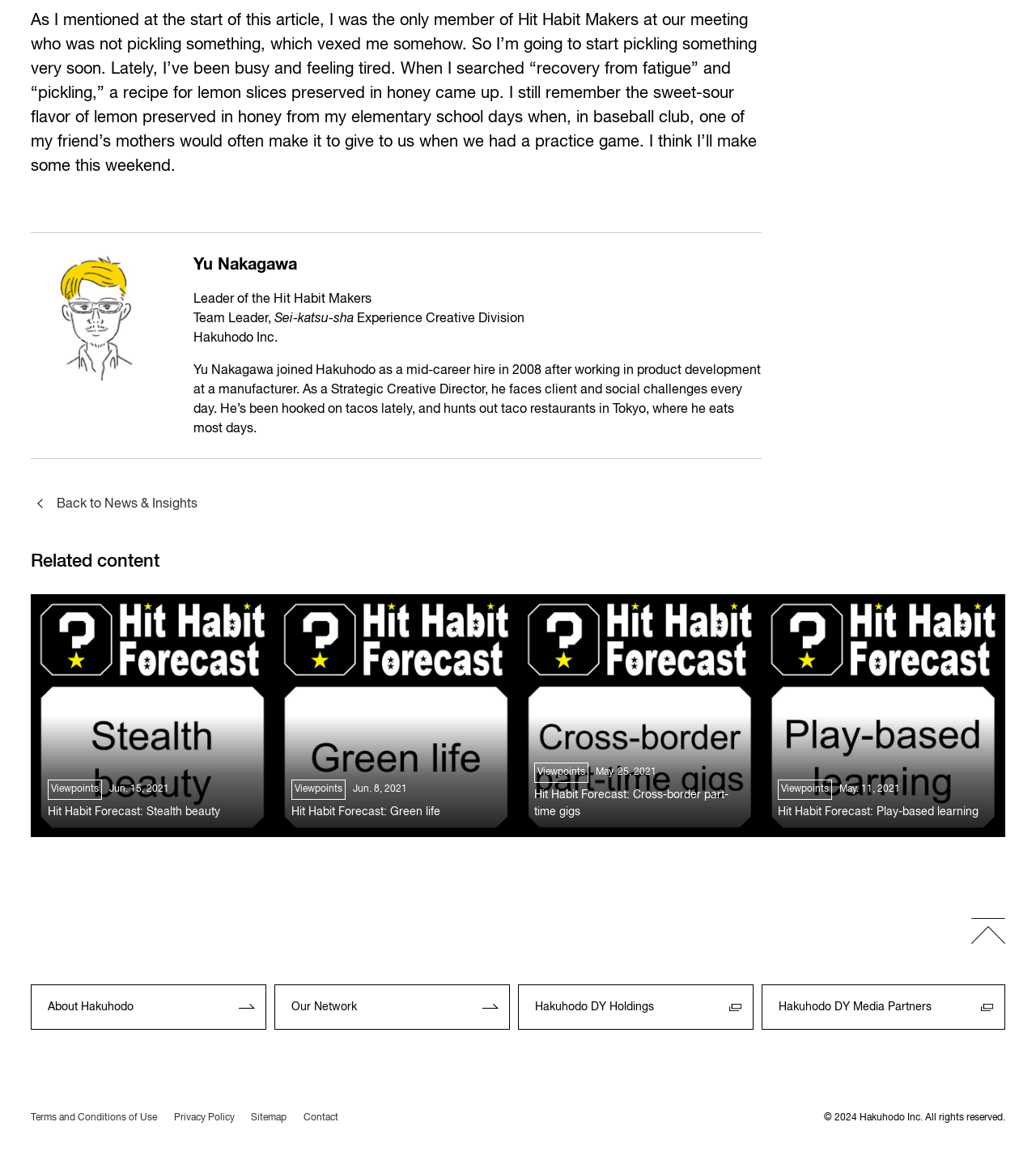Can you look at the image and give a comprehensive answer to the question:
What is the name of the company where Yu Nakagawa works?

The company where Yu Nakagawa works is Hakuhodo Inc., which is mentioned in the text 'Yu Nakagawa joined Hakuhodo as a mid-career hire in 2008 after working in product development at a manufacturer.'